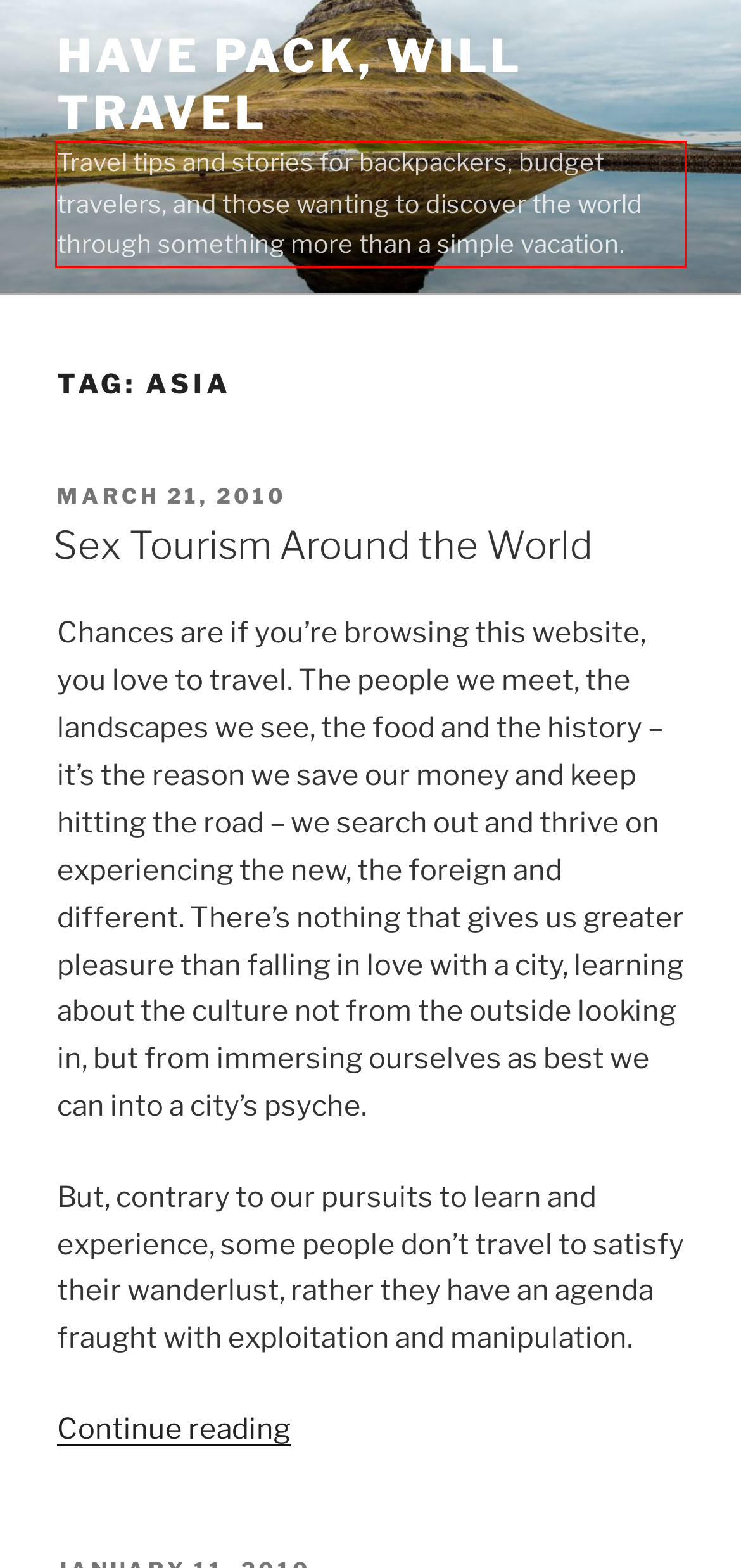Your task is to recognize and extract the text content from the UI element enclosed in the red bounding box on the webpage screenshot.

Travel tips and stories for backpackers, budget travelers, and those wanting to discover the world through something more than a simple vacation.